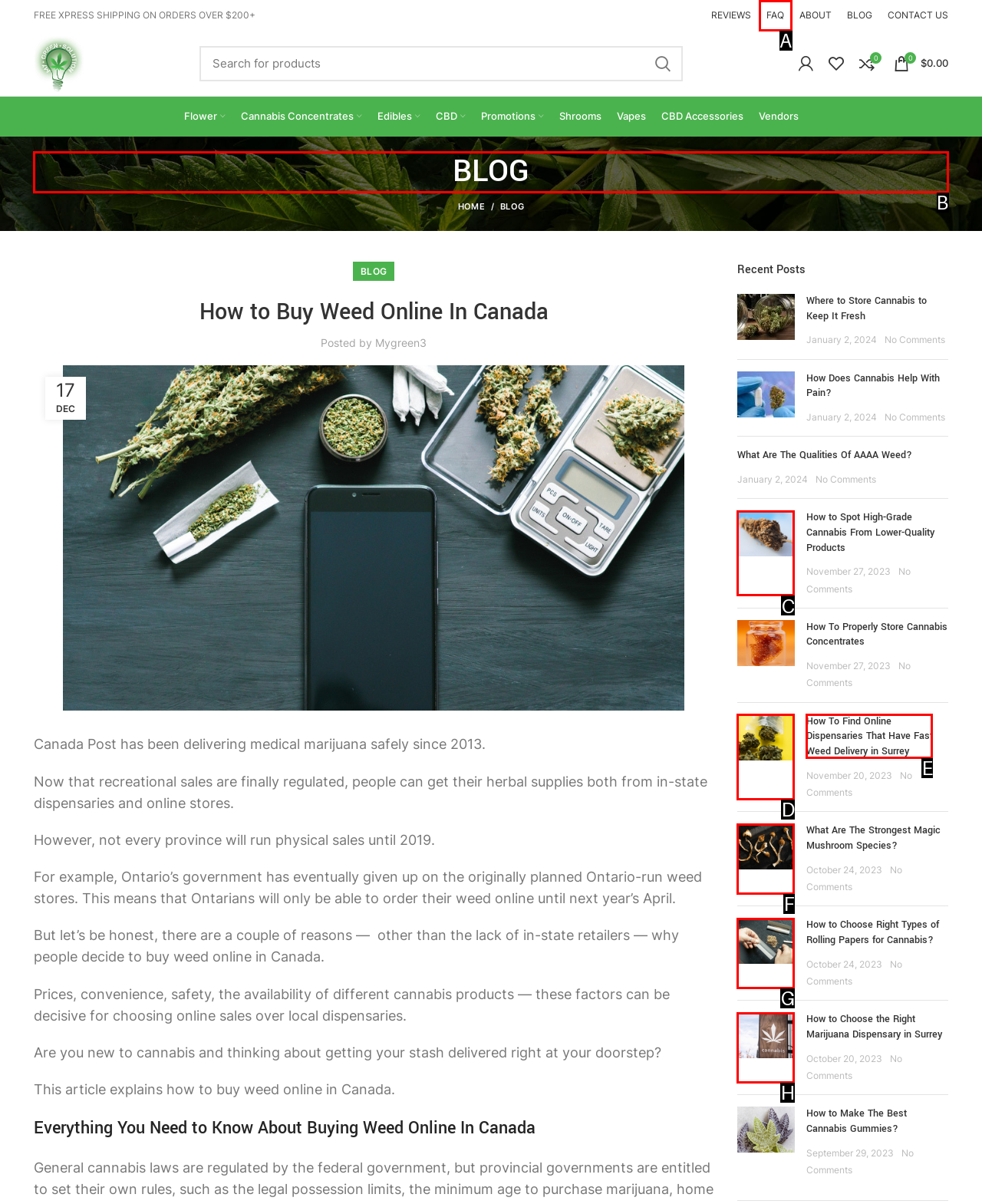Which option should be clicked to complete this task: Visit the blog
Reply with the letter of the correct choice from the given choices.

B